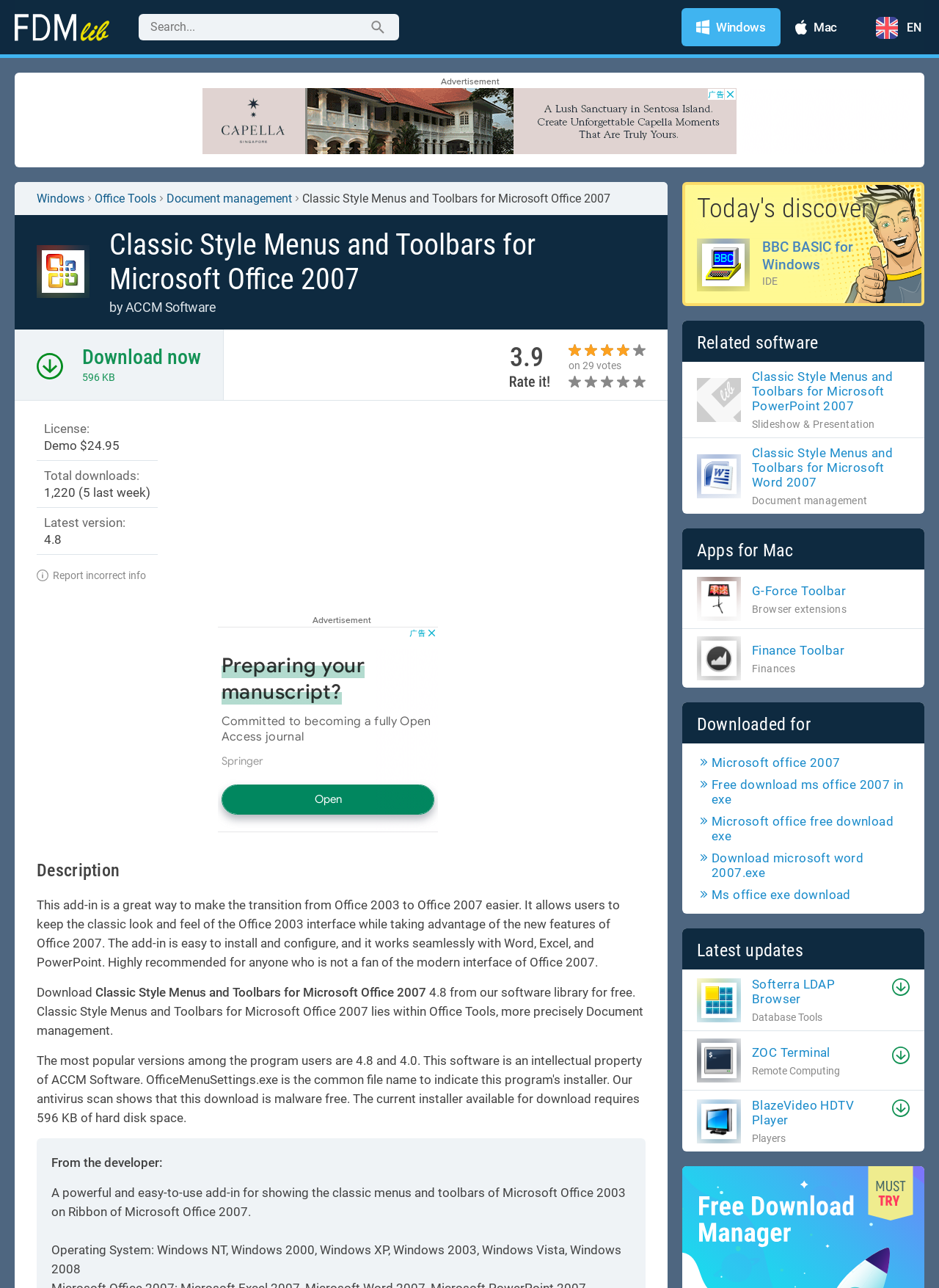Based on the image, provide a detailed and complete answer to the question: 
What is the size of the software download?

I determined the answer by looking at the static text '596 KB' near the 'Download now' button, which is likely to be the size of the software download.